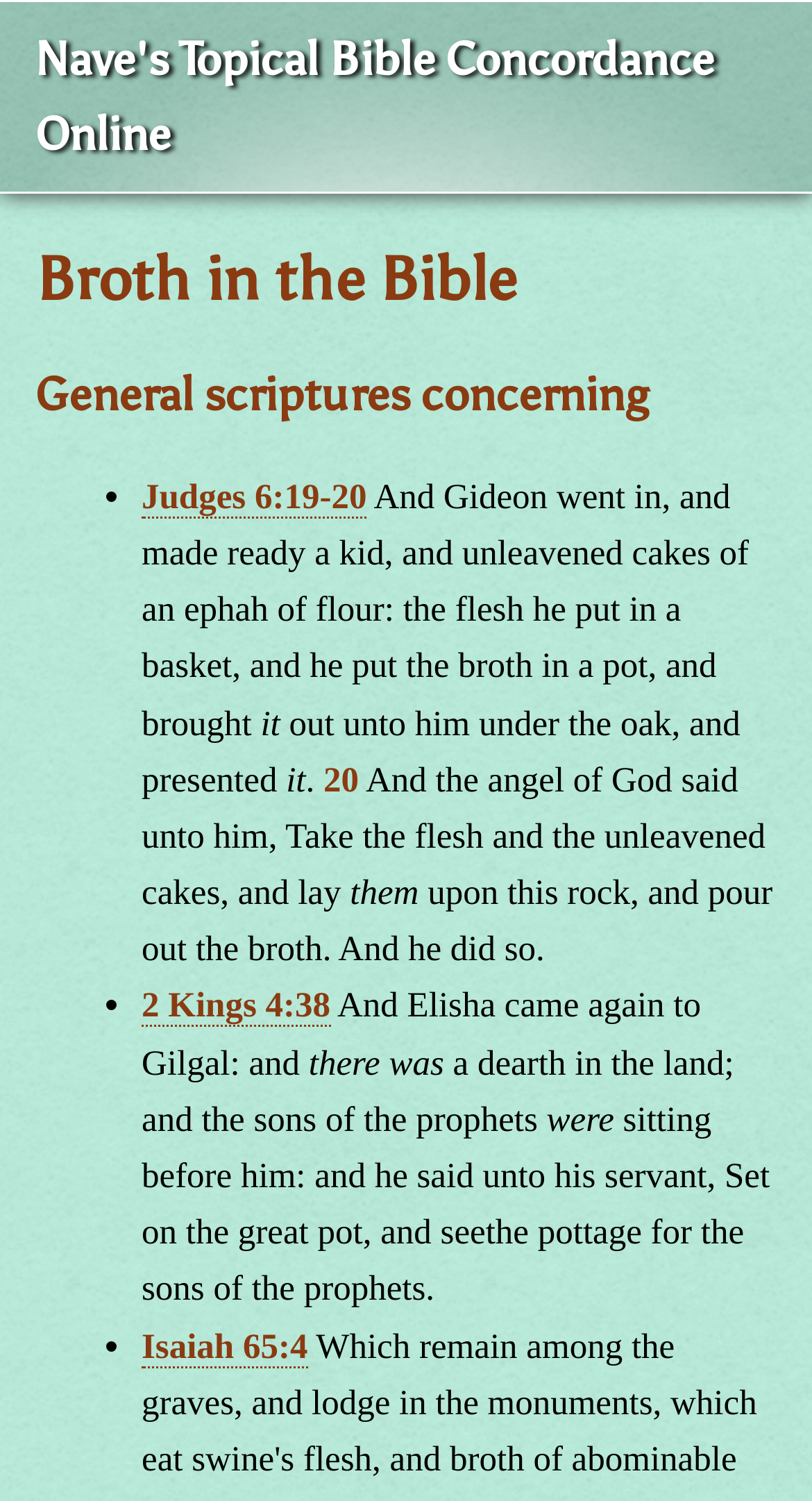What is the topic of the Bible verses?
Look at the screenshot and respond with a single word or phrase.

Broth